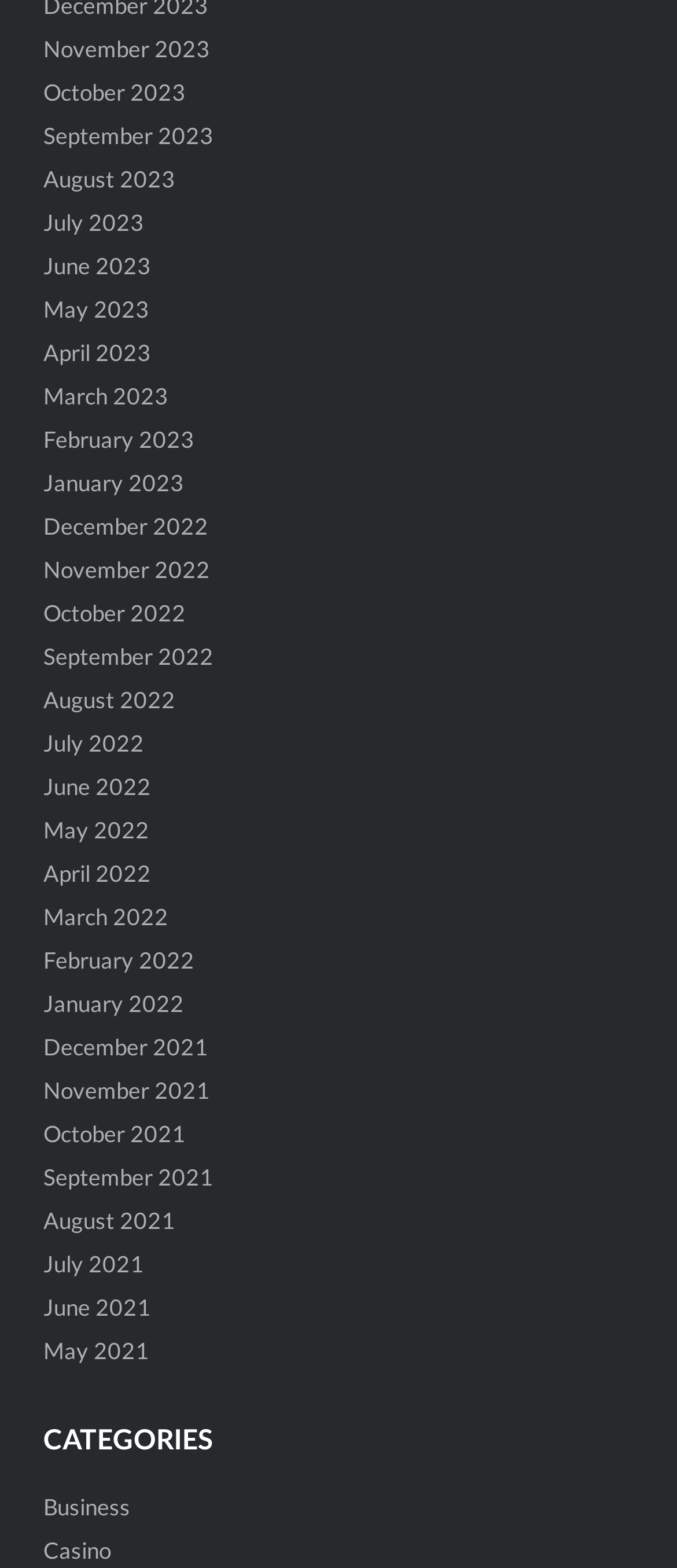Determine the bounding box coordinates of the target area to click to execute the following instruction: "Browse Business category."

[0.064, 0.952, 0.192, 0.969]